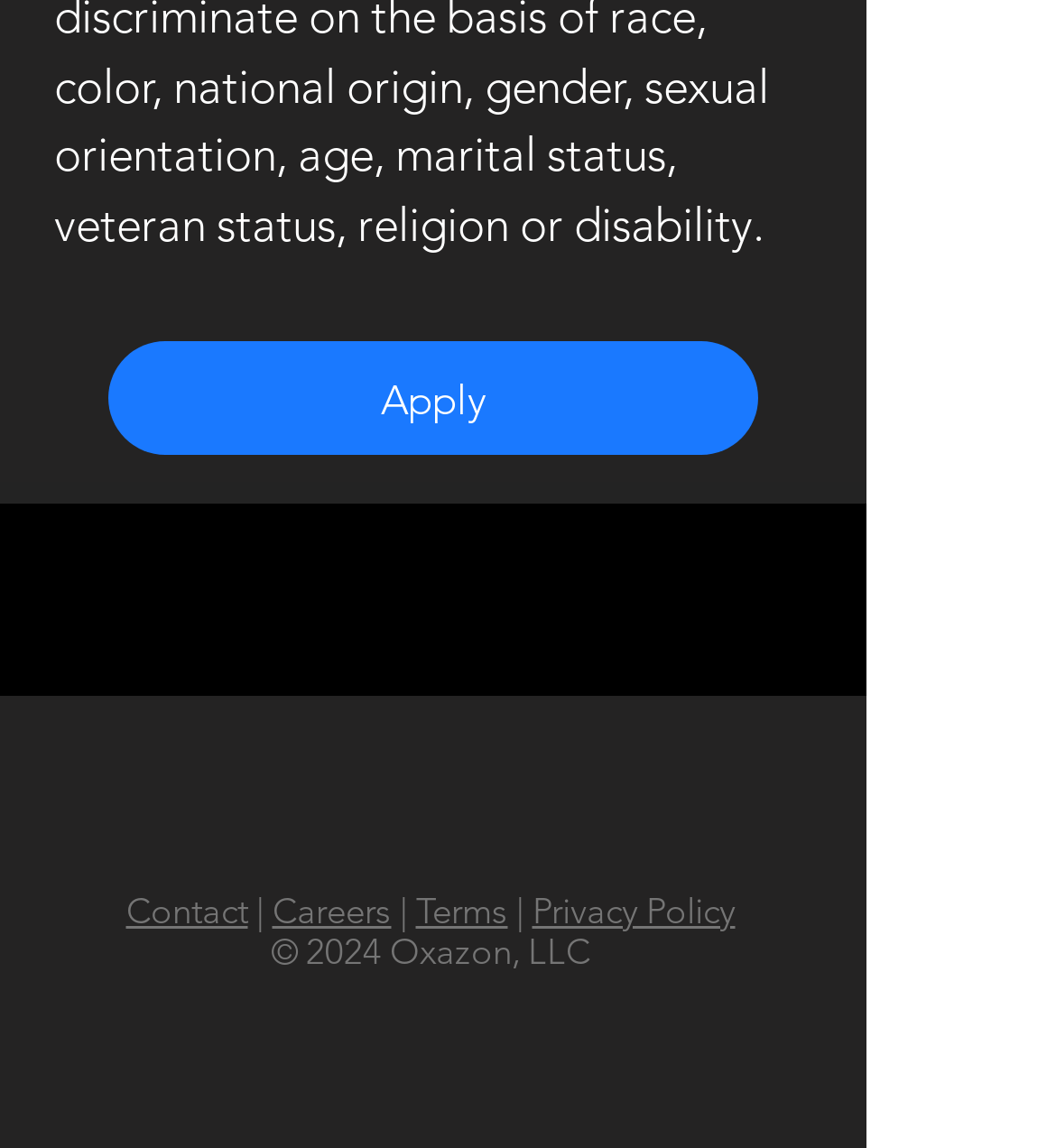What year is the copyright for?
Answer the question with a single word or phrase, referring to the image.

2024